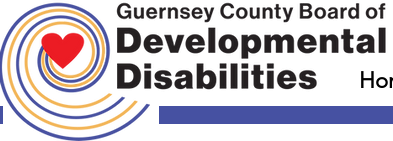What is the color of the heart in the logo?
Please provide a single word or phrase based on the screenshot.

red